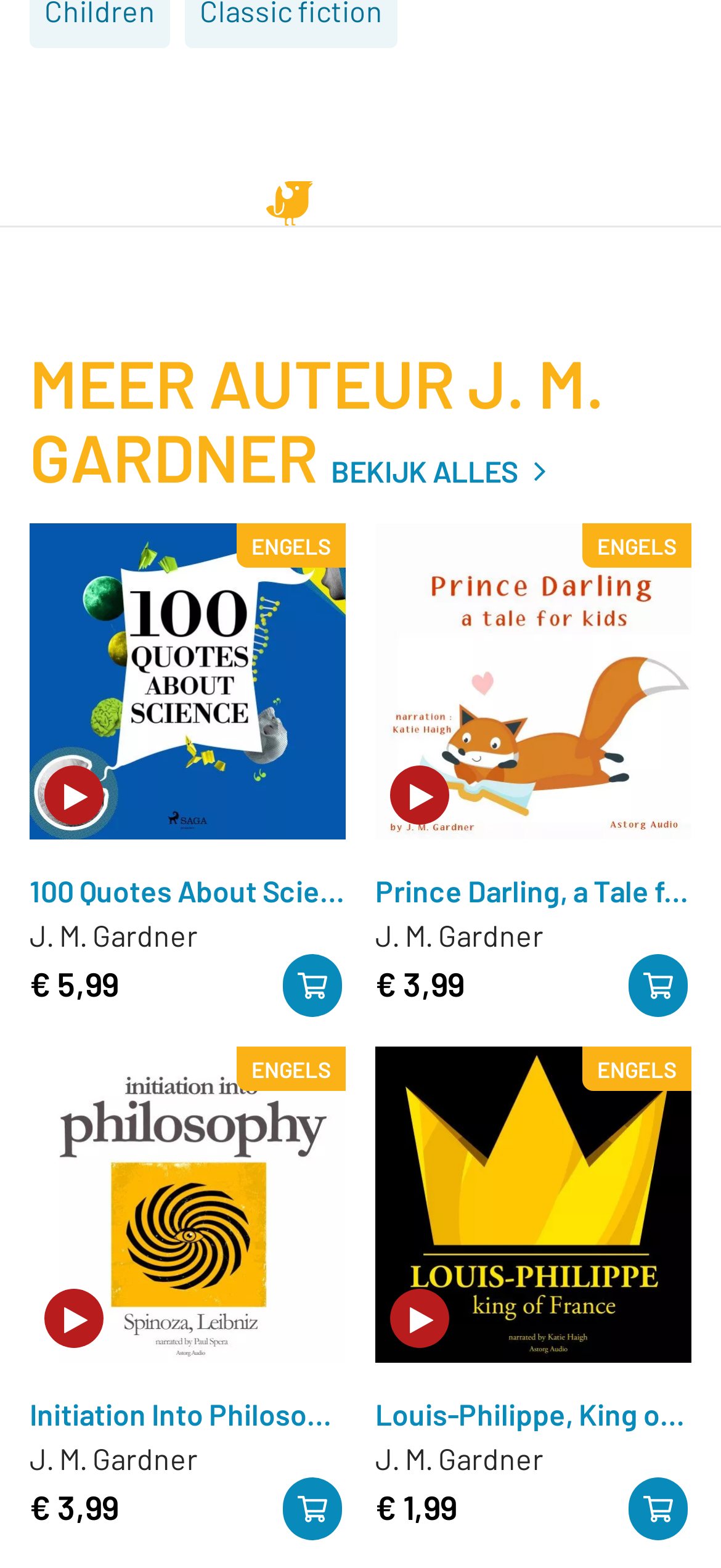What is the price of the book 'Prince Darling, a Tale for Kids'?
Refer to the image and give a detailed answer to the query.

I found the answer by looking at the StaticText '€3,99' below the heading 'Prince Darling, a Tale for Kids', which indicates the price of the book.